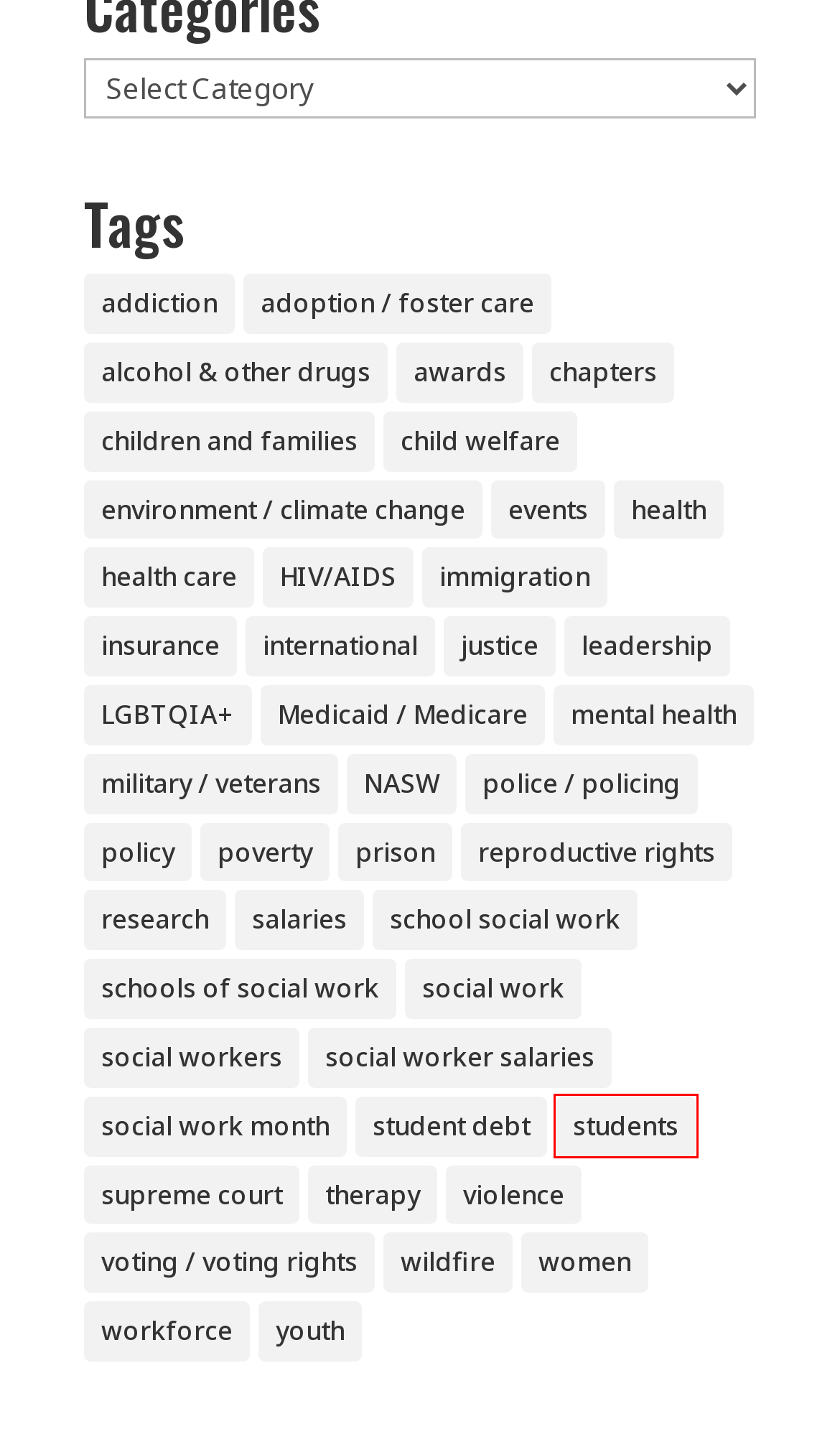Given a webpage screenshot with a red bounding box around a UI element, choose the webpage description that best matches the new webpage after clicking the element within the bounding box. Here are the candidates:
A. student debt | Social Work Blog
B. social work month | Social Work Blog
C. students | Social Work Blog
D. violence | Social Work Blog
E. alcohol & other drugs | Social Work Blog
F. mental health | Social Work Blog
G. prison | Social Work Blog
H. therapy | Social Work Blog

C